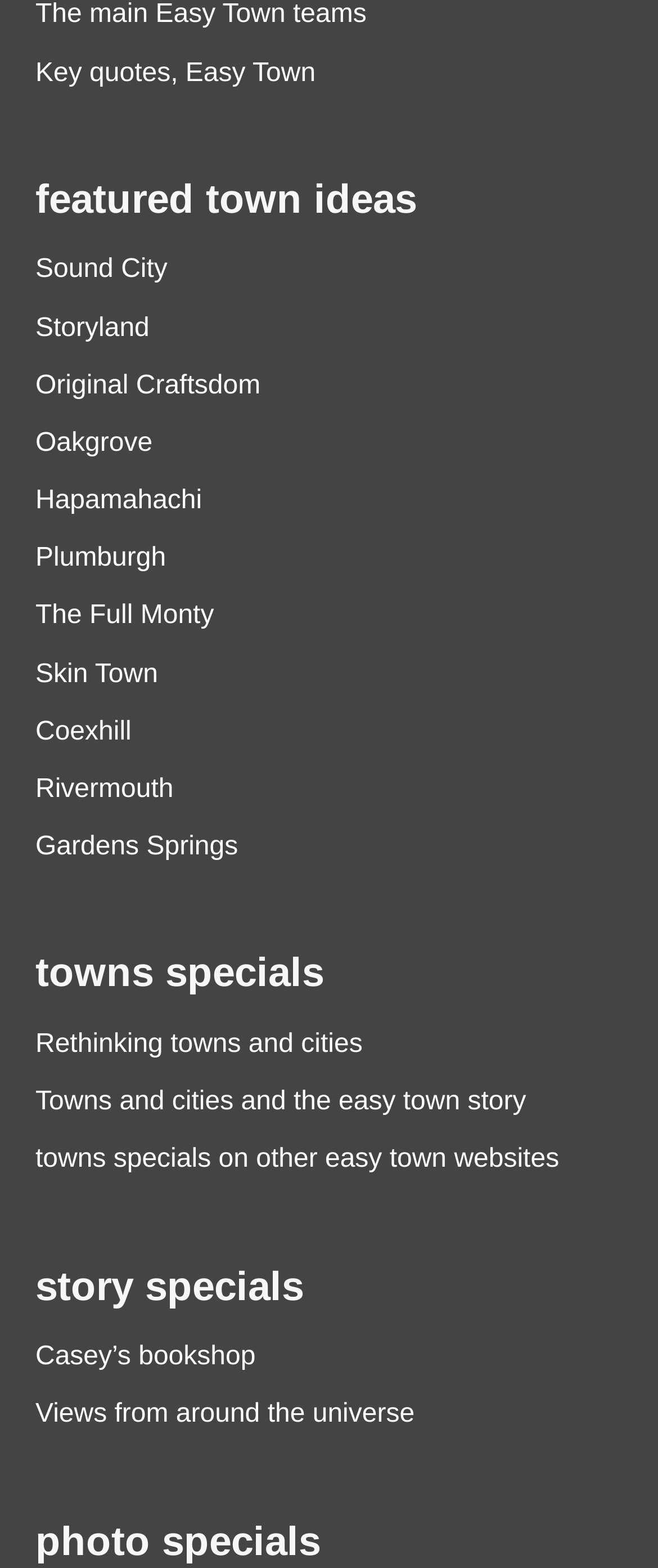Please specify the coordinates of the bounding box for the element that should be clicked to carry out this instruction: "Check out Casey’s bookshop". The coordinates must be four float numbers between 0 and 1, formatted as [left, top, right, bottom].

[0.054, 0.855, 0.954, 0.876]